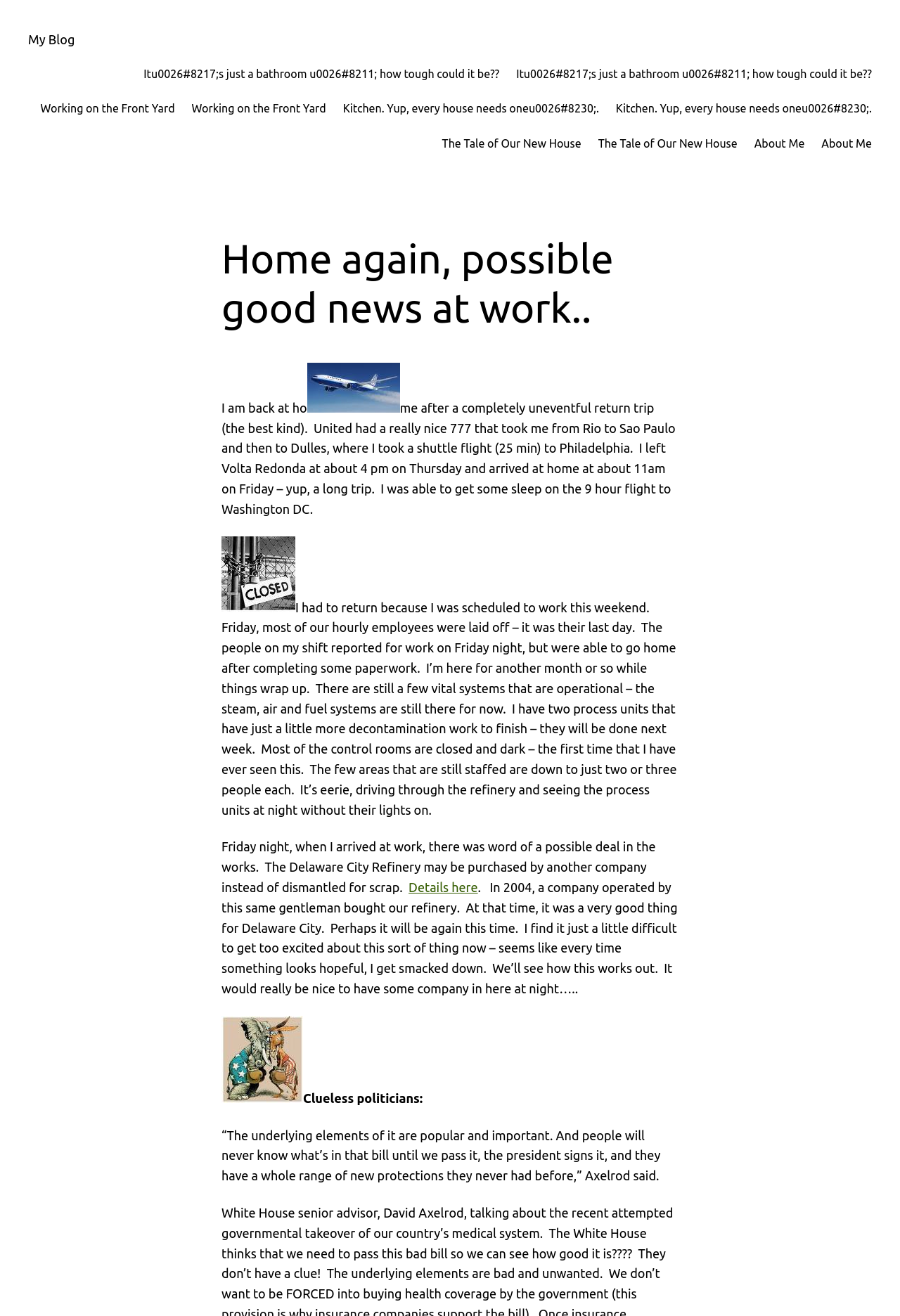Calculate the bounding box coordinates of the UI element given the description: "parent_node: Clueless politicians:".

[0.246, 0.829, 0.337, 0.84]